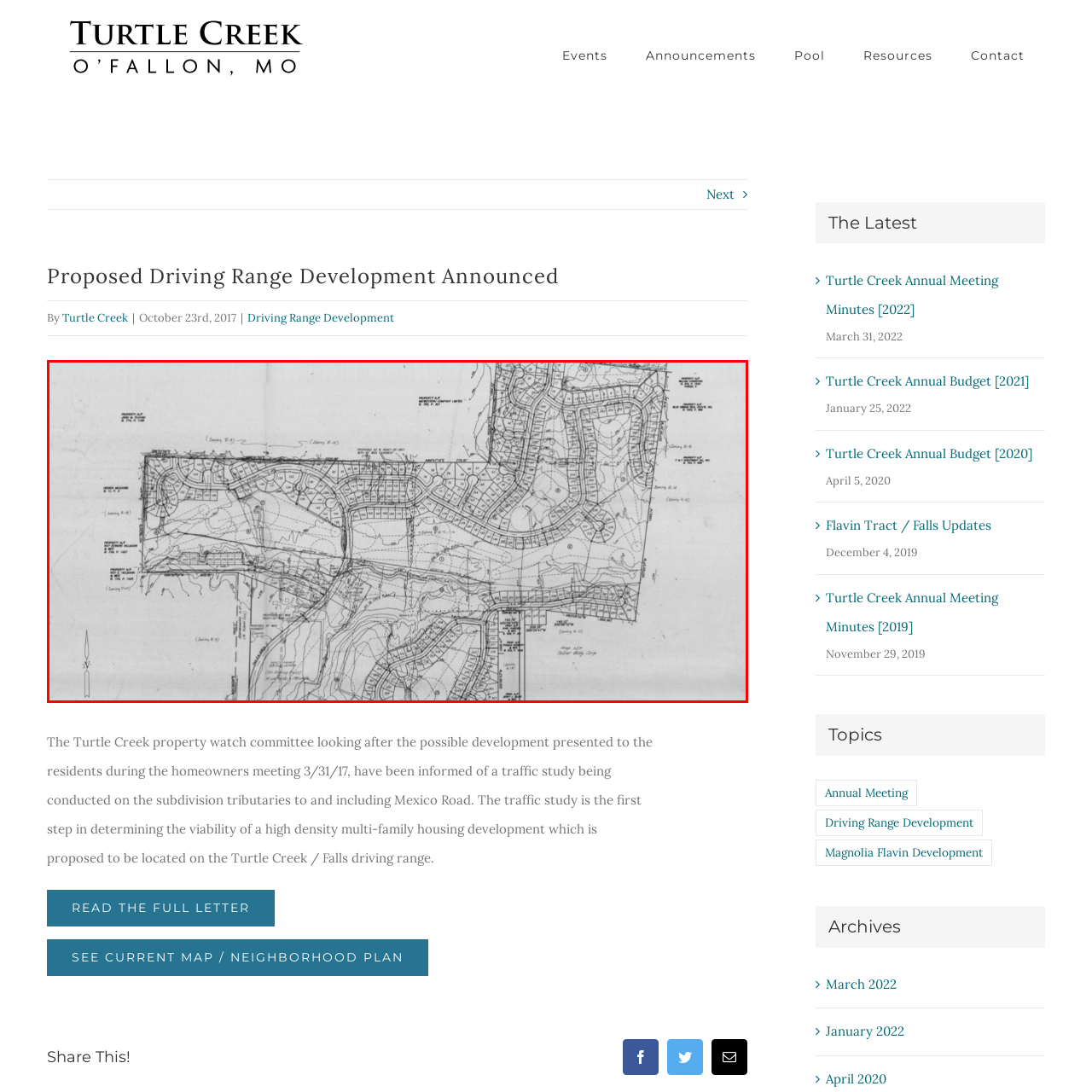When was the announcement made? Examine the image inside the red bounding box and answer concisely with one word or a short phrase.

October 23rd, 2017